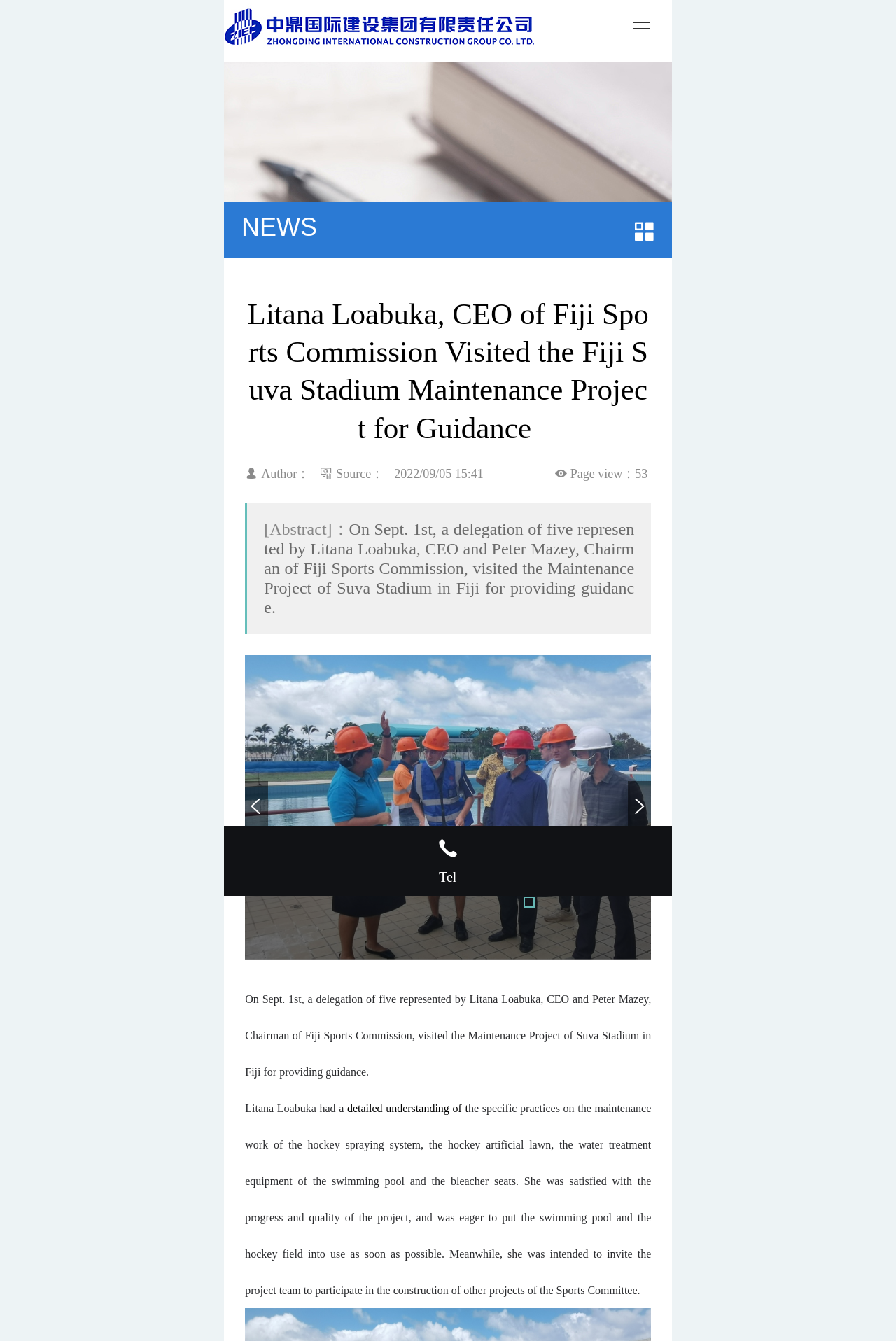Determine the bounding box coordinates for the UI element described. Format the coordinates as (top-left x, top-left y, bottom-right x, bottom-right y) and ensure all values are between 0 and 1. Element description: parent_node: Search name="s" placeholder="Search..."

None